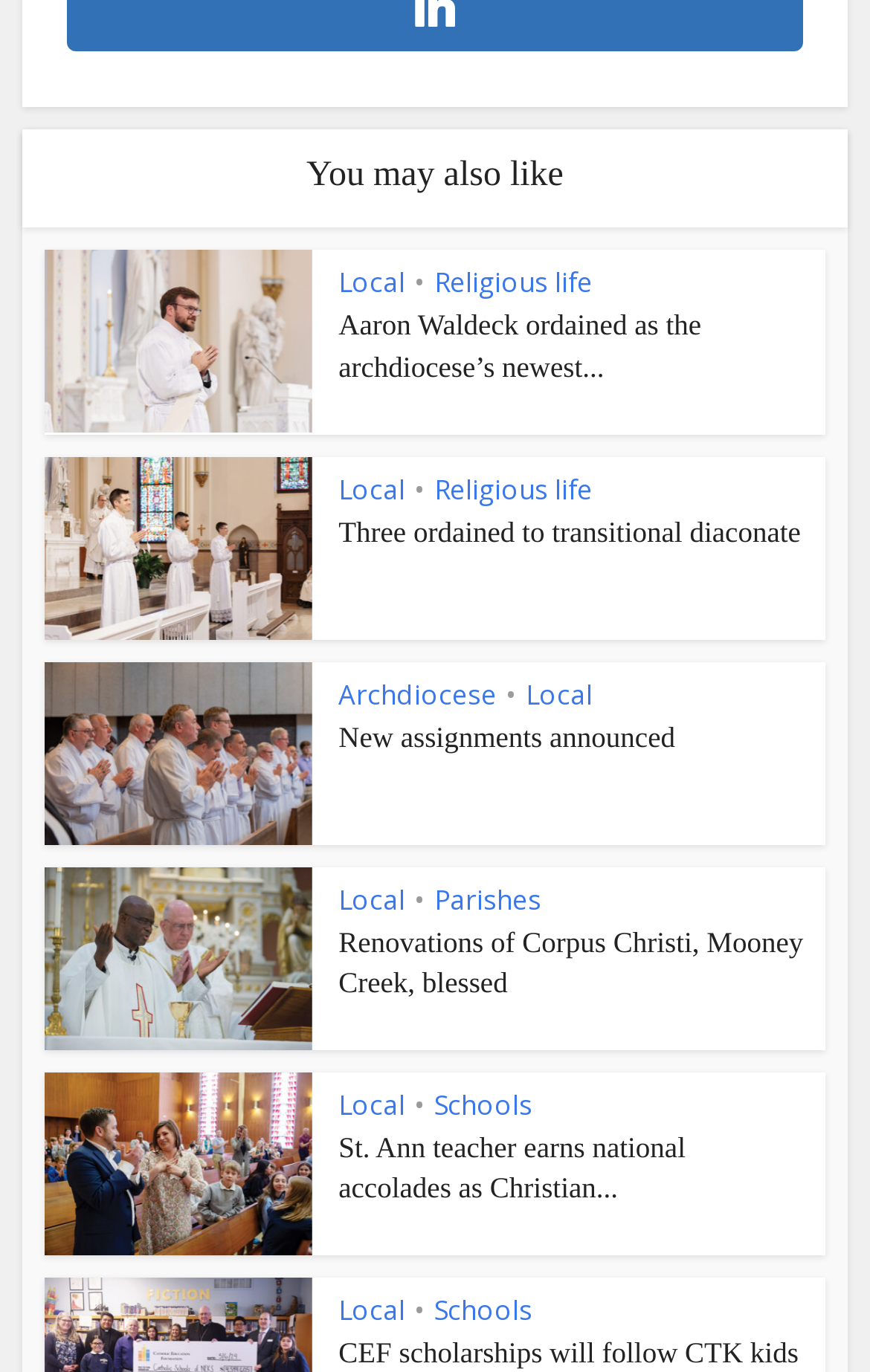Can you find the bounding box coordinates for the element to click on to achieve the instruction: "Read 'Aaron Waldeck ordained as the archdiocese’s newest…'"?

[0.389, 0.225, 0.806, 0.279]